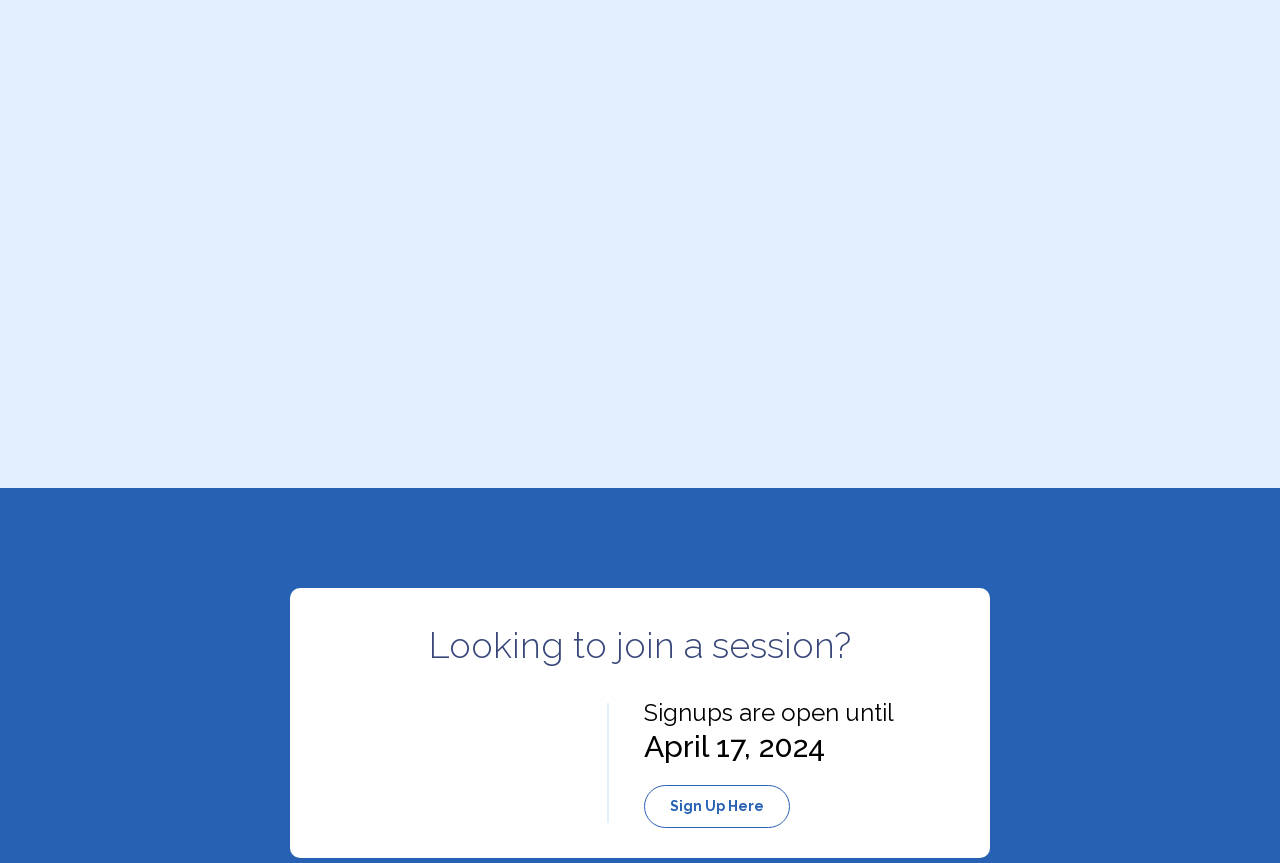Given the webpage screenshot and the description, determine the bounding box coordinates (top-left x, top-left y, bottom-right x, bottom-right y) that define the location of the UI element matching this description: Sign Up Here

[0.503, 0.91, 0.617, 0.959]